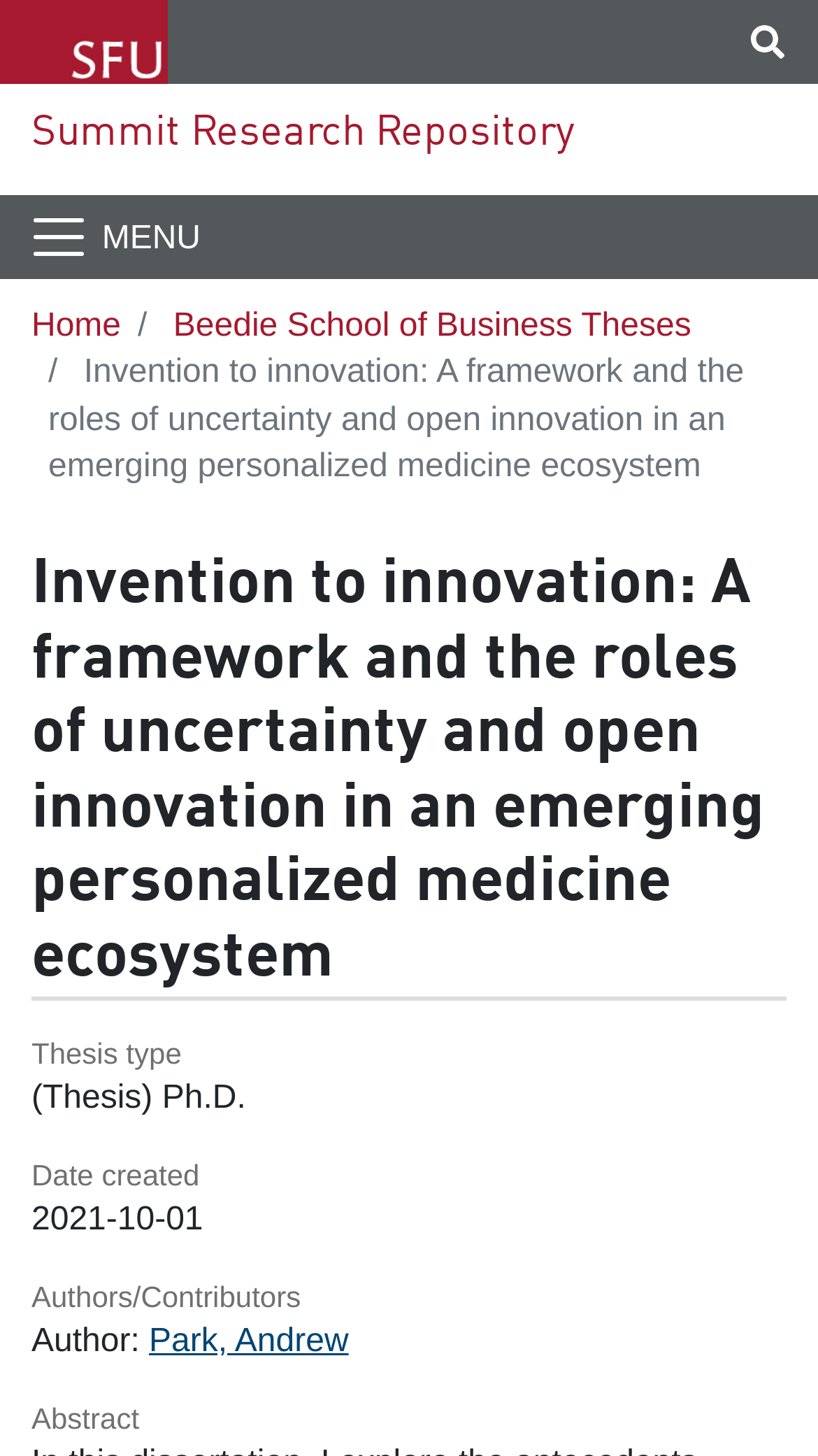Please provide a short answer using a single word or phrase for the question:
What is the type of thesis?

Ph.D.